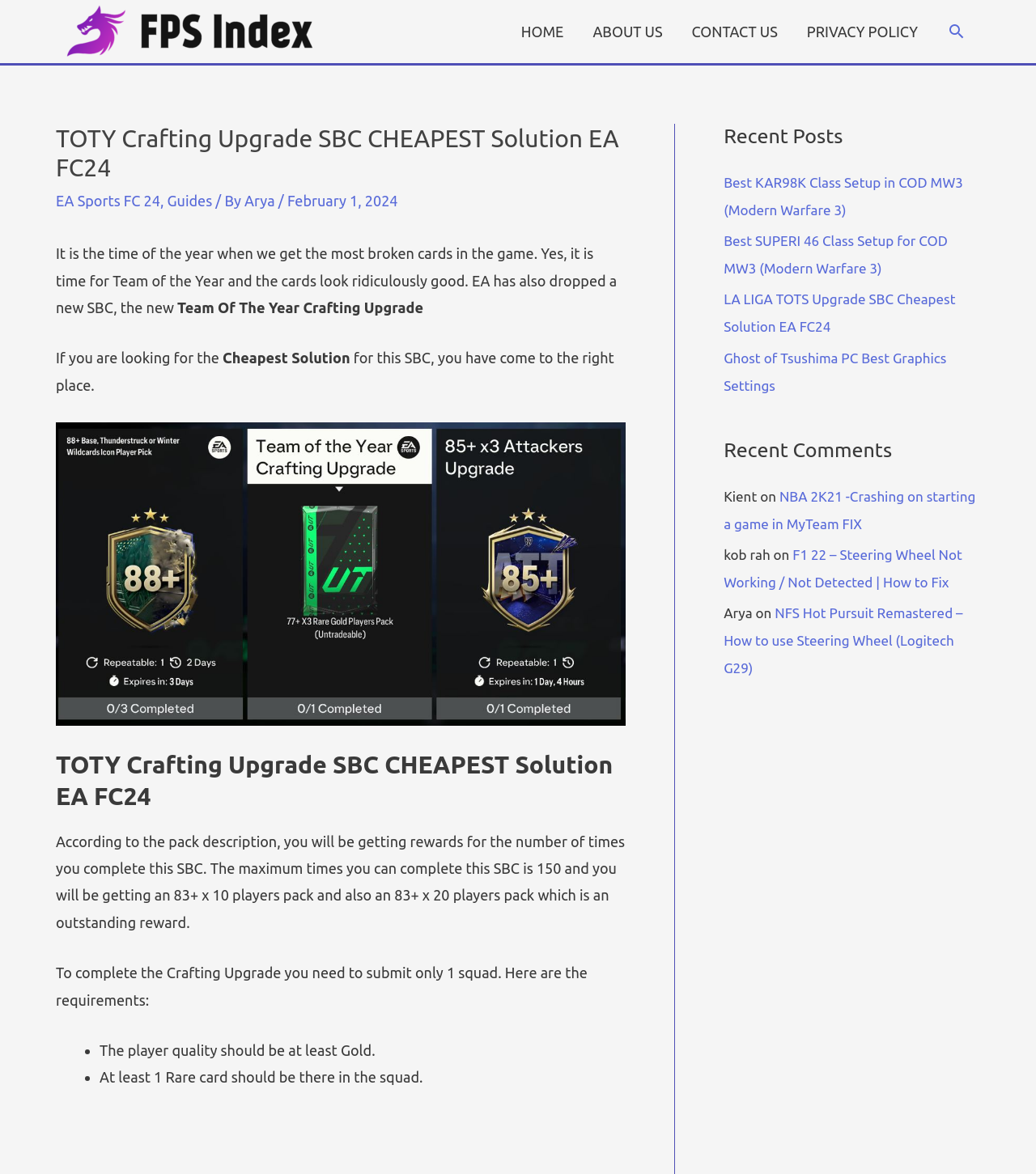Please provide a detailed answer to the question below based on the screenshot: 
What is the name of the author of the post?

Based on the webpage content, specifically the text 'By Arya' near the top of the page, it is clear that the author of the post is Arya.